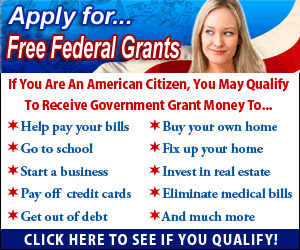What are some benefits of the government grant money?
Using the image, provide a detailed and thorough answer to the question.

The benefits of the government grant money, as outlined in the message, include assistance to help pay bills, go to school, start a business, fix up a home, invest in real estate, eliminate medical bills, and manage credit card debt, providing various opportunities for qualifying applicants.